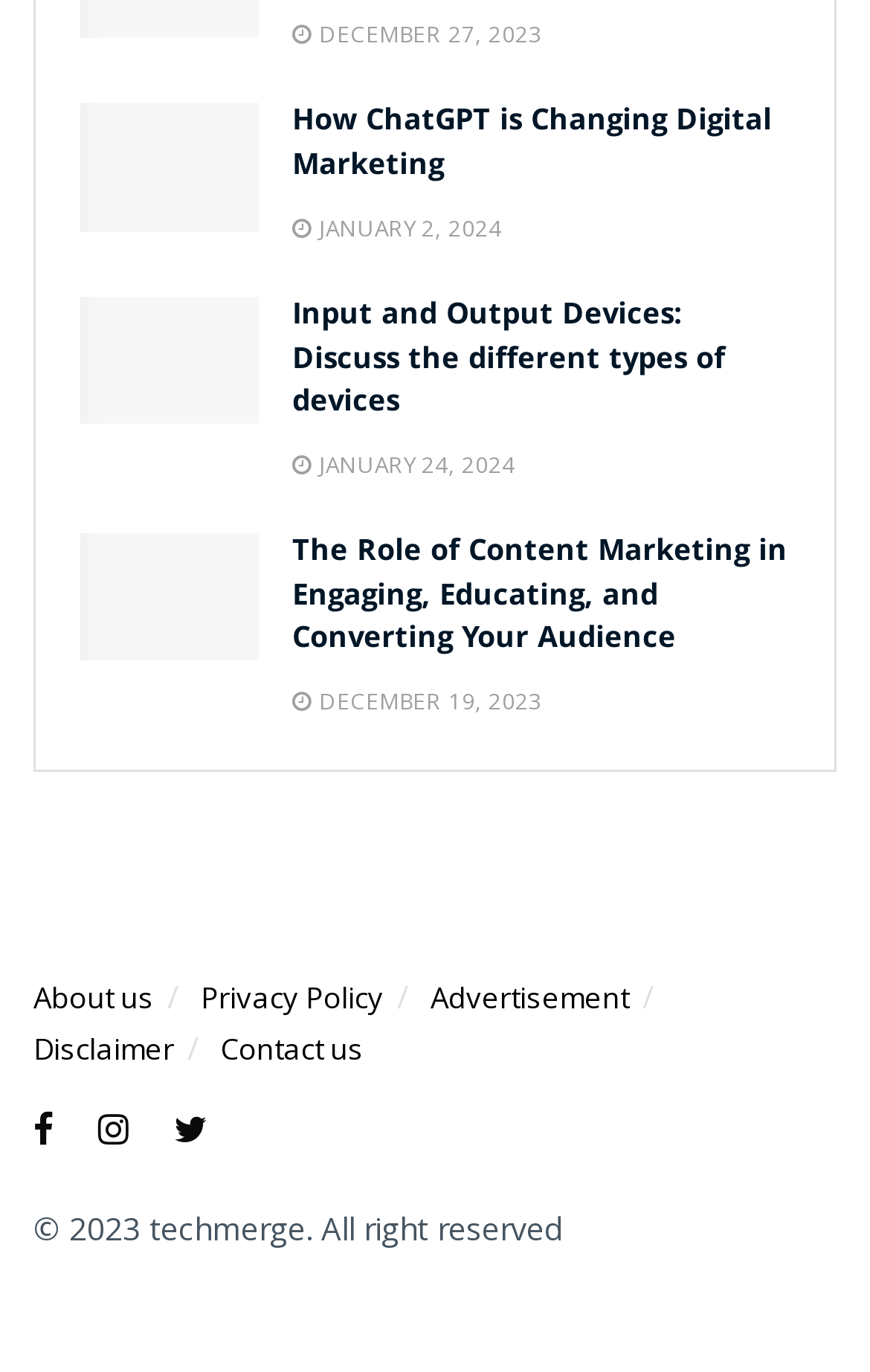Specify the bounding box coordinates (top-left x, top-left y, bottom-right x, bottom-right y) of the UI element in the screenshot that matches this description: Advertisement

[0.495, 0.706, 0.723, 0.736]